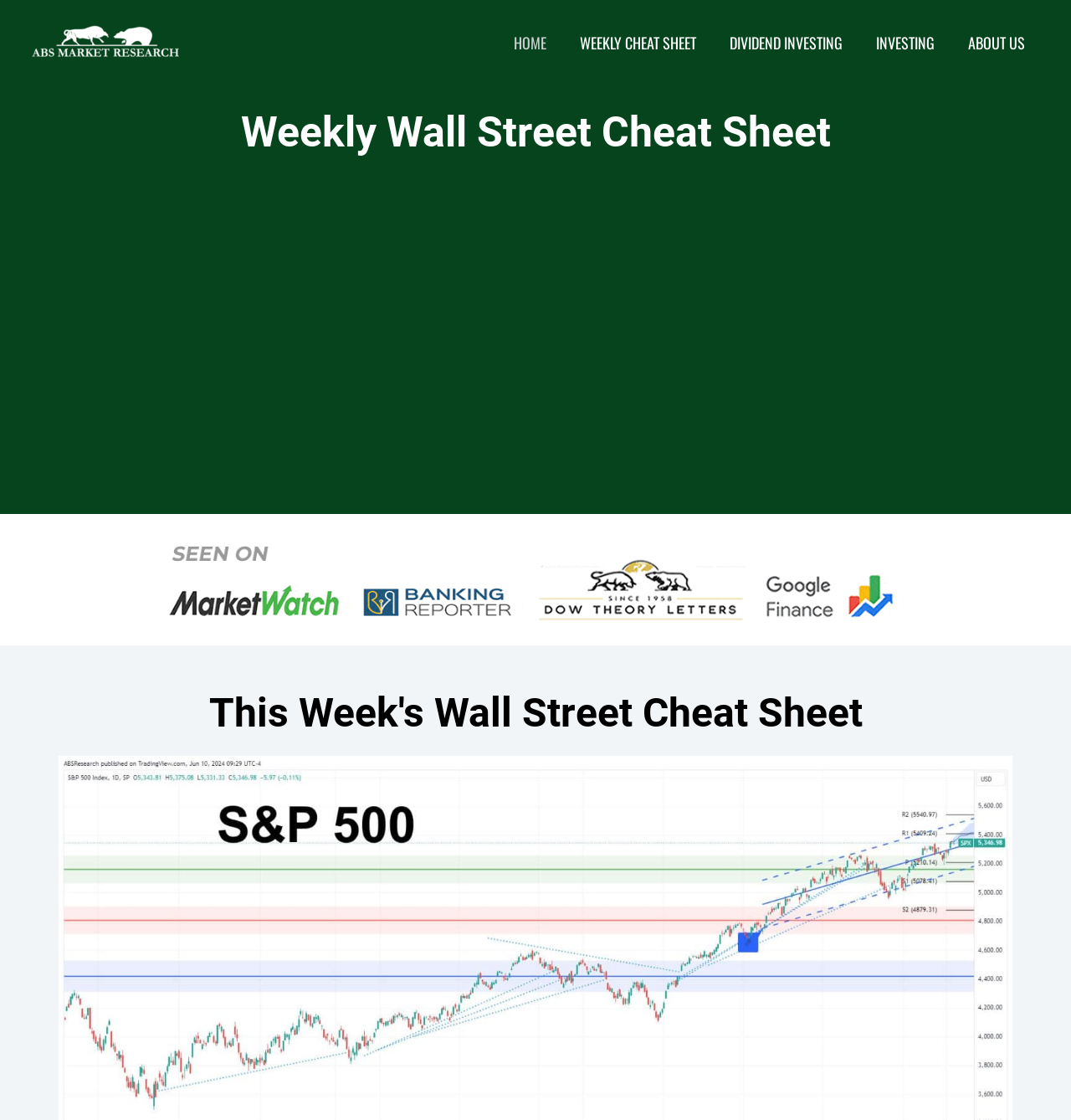Determine the bounding box coordinates for the clickable element required to fulfill the instruction: "Enter your first name". Provide the coordinates as four float numbers between 0 and 1, i.e., [left, top, right, bottom].

[0.088, 0.3, 0.475, 0.327]